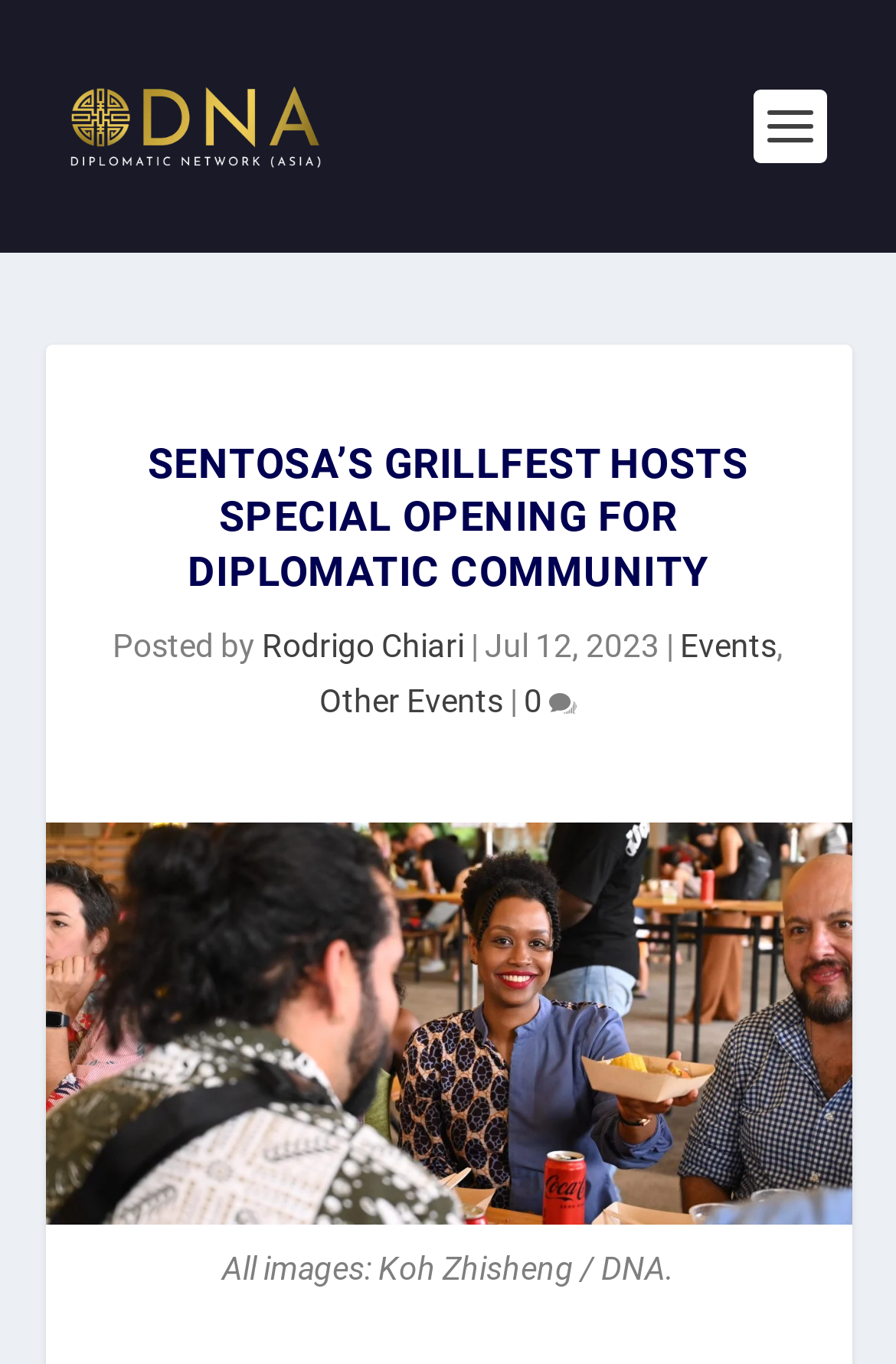Show the bounding box coordinates for the HTML element as described: "Rodrigo Chiari".

[0.292, 0.46, 0.518, 0.487]